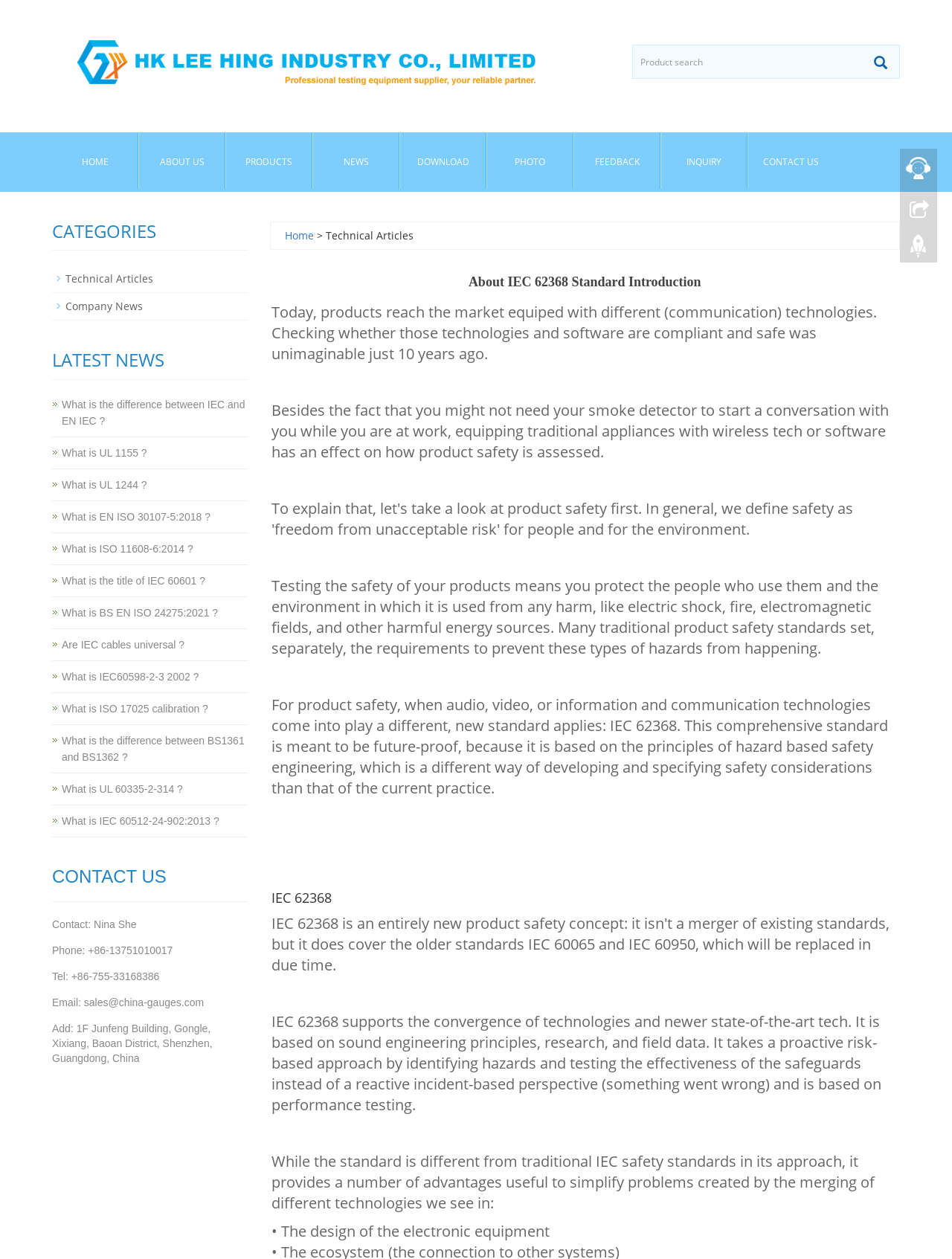Can you determine the main header of this webpage?

About IEC 62368 Standard Introduction